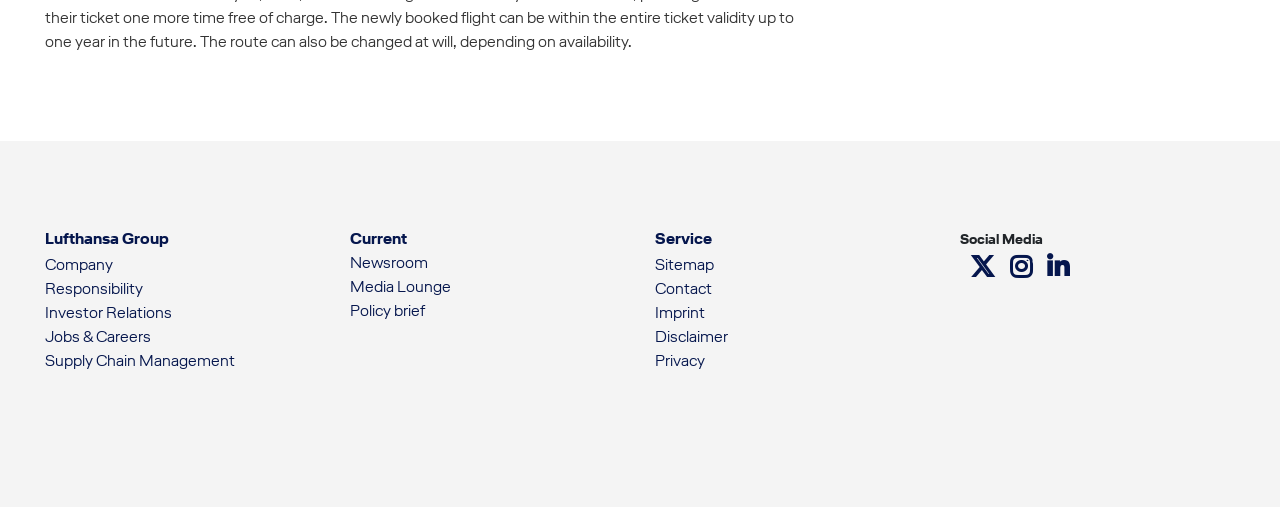Use a single word or phrase to respond to the question:
How many main categories are there?

3